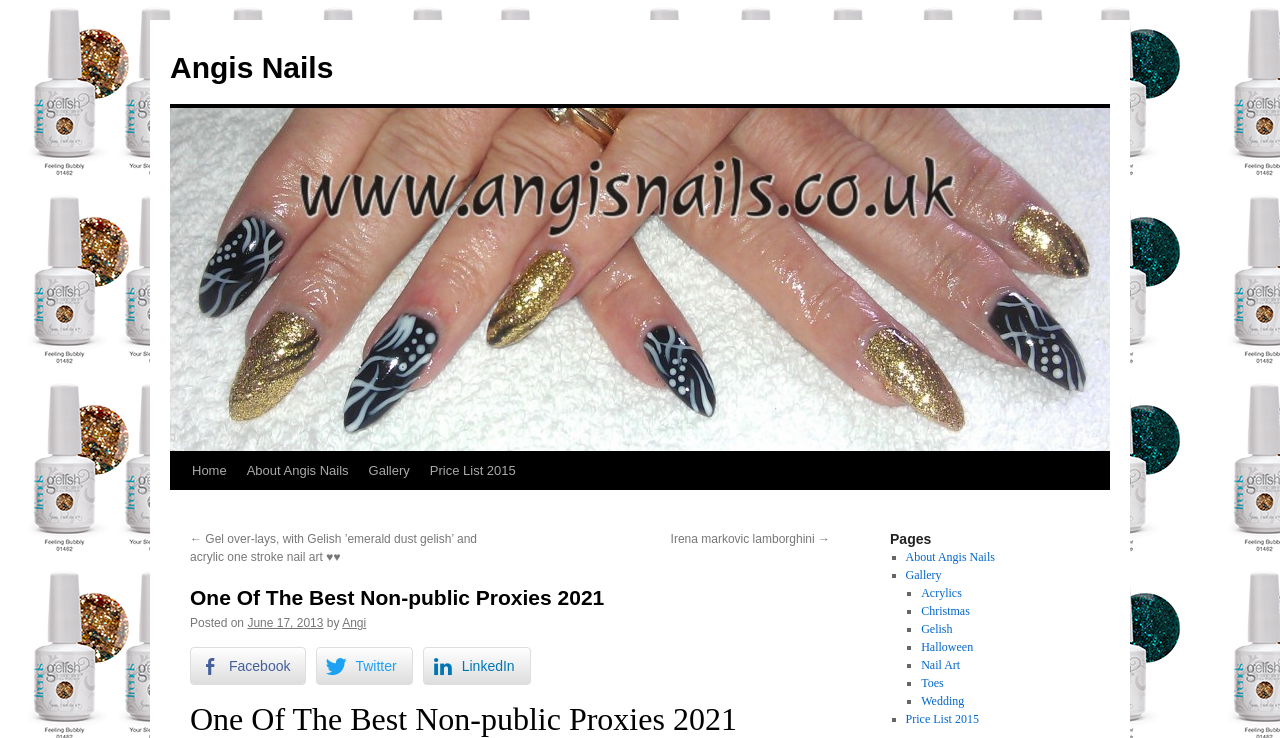Please provide the bounding box coordinates for the element that needs to be clicked to perform the instruction: "Share on Facebook". The coordinates must consist of four float numbers between 0 and 1, formatted as [left, top, right, bottom].

[0.148, 0.877, 0.239, 0.929]